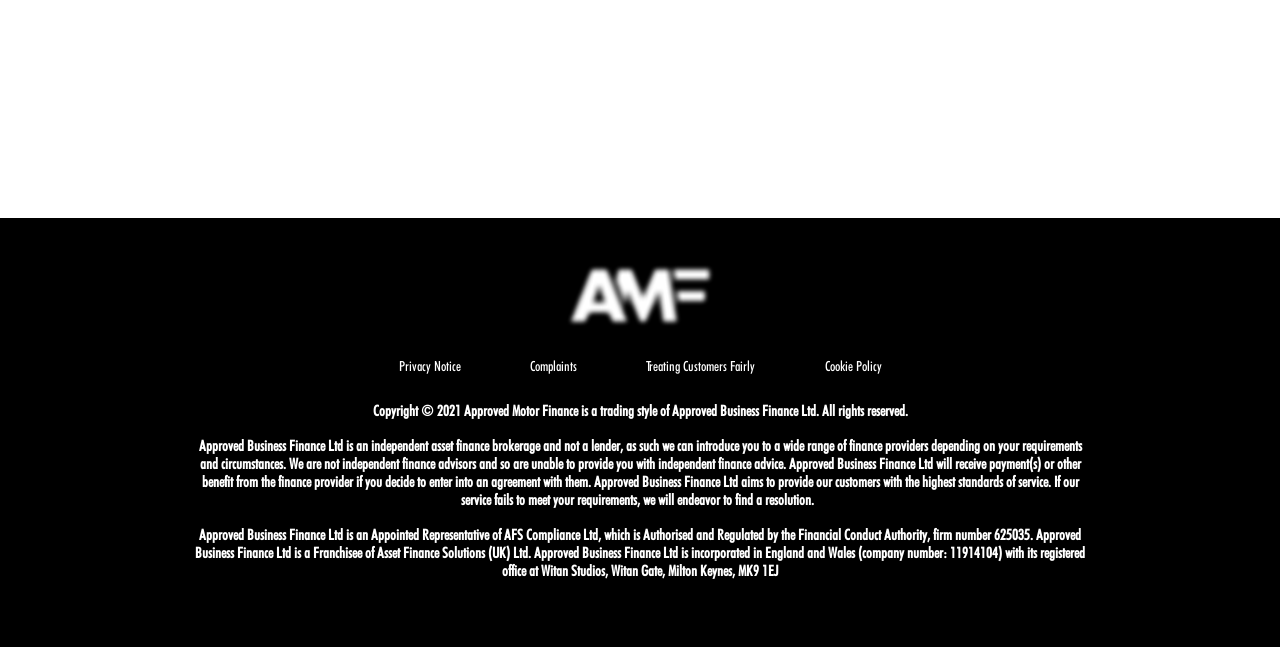What is the image file name of the logo?
Please give a detailed answer to the question using the information shown in the image.

I found the image file name by reading the link element at [0.439, 0.337, 0.561, 0.577] which has an image child element with the file name 'AMF-WHITE-LOGO.png'.